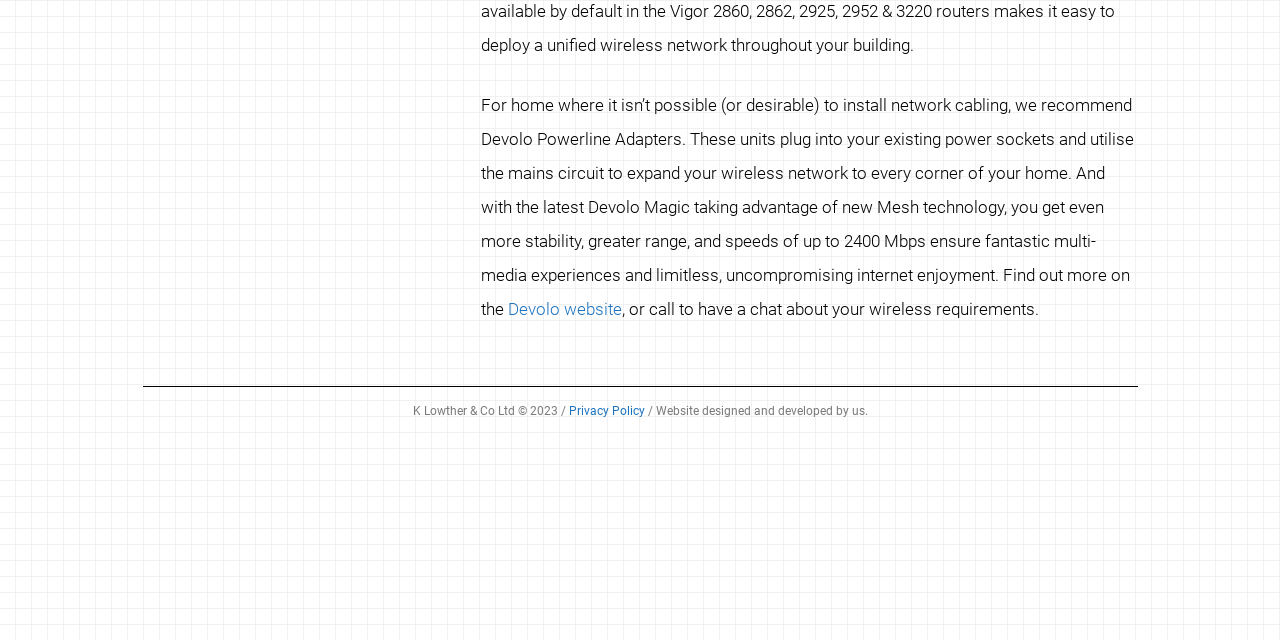Using the element description: "Devolo website", determine the bounding box coordinates for the specified UI element. The coordinates should be four float numbers between 0 and 1, [left, top, right, bottom].

[0.397, 0.466, 0.486, 0.498]